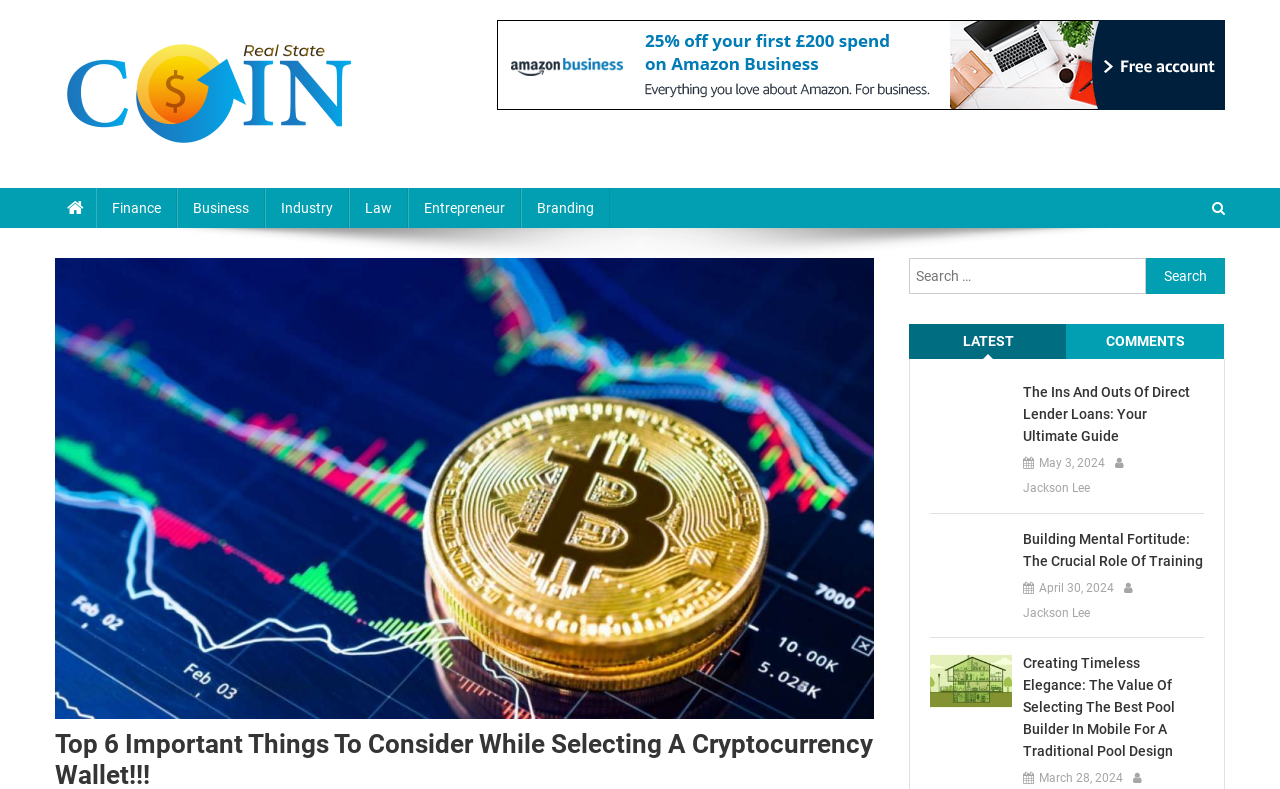Find the bounding box of the web element that fits this description: "parent_node: Search for: value="Search"".

[0.895, 0.327, 0.957, 0.373]